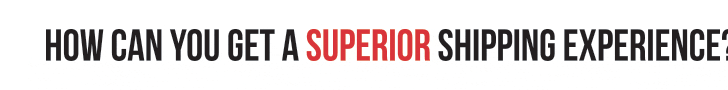Utilize the details in the image to thoroughly answer the following question: What is the main topic of the graphic?

The graphic features a bold and eye-catching text displaying the question, 'HOW CAN YOU GET A SUPERIOR SHIPPING EXPERIENCE?', which suggests that the main topic is related to enhancing or improving shipping processes.